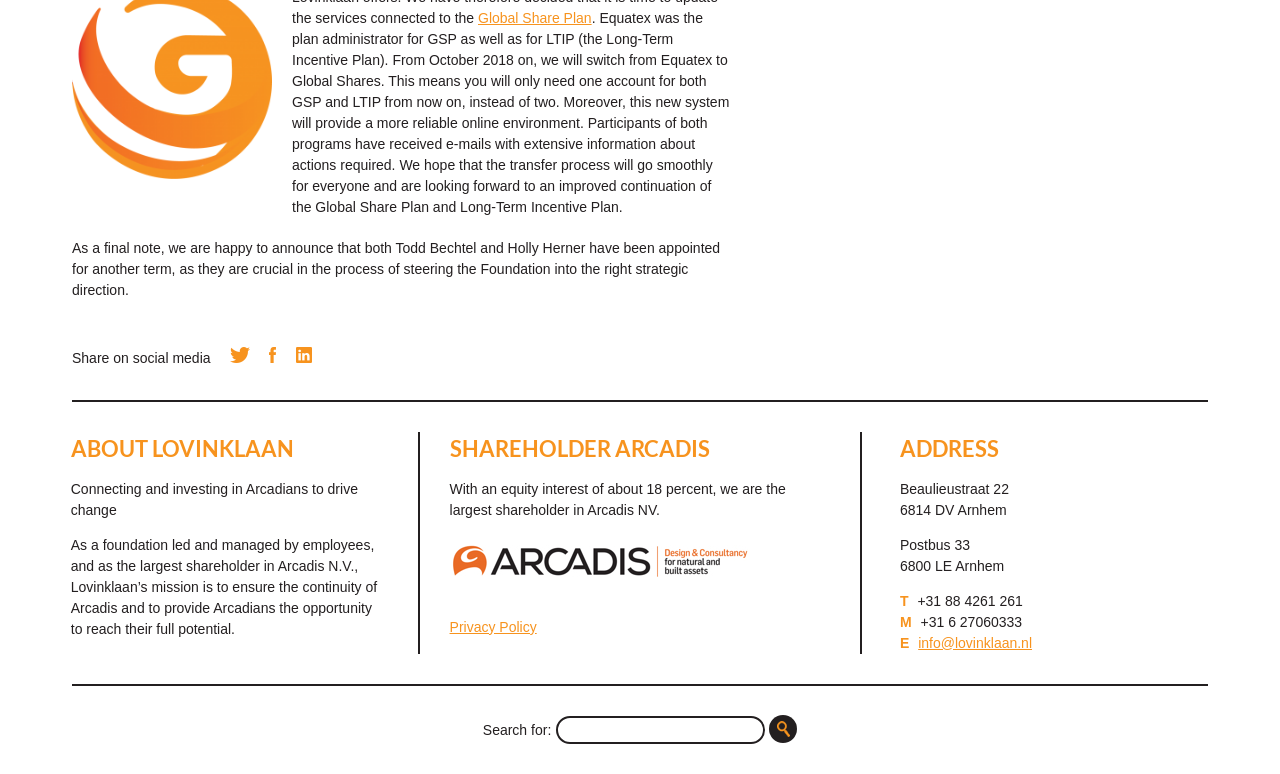How many percent of Arcadis NV does Lovinklaan own?
Please provide a single word or phrase in response based on the screenshot.

18 percent